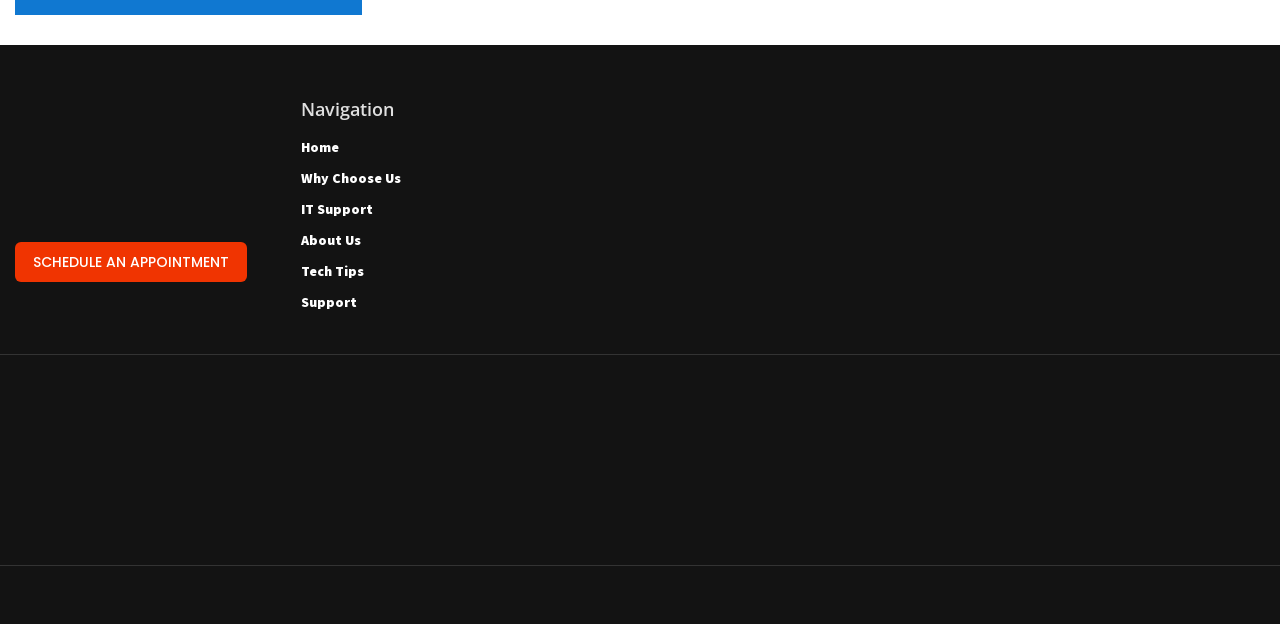Answer the question using only a single word or phrase: 
How many logos are there at the bottom of the page?

9